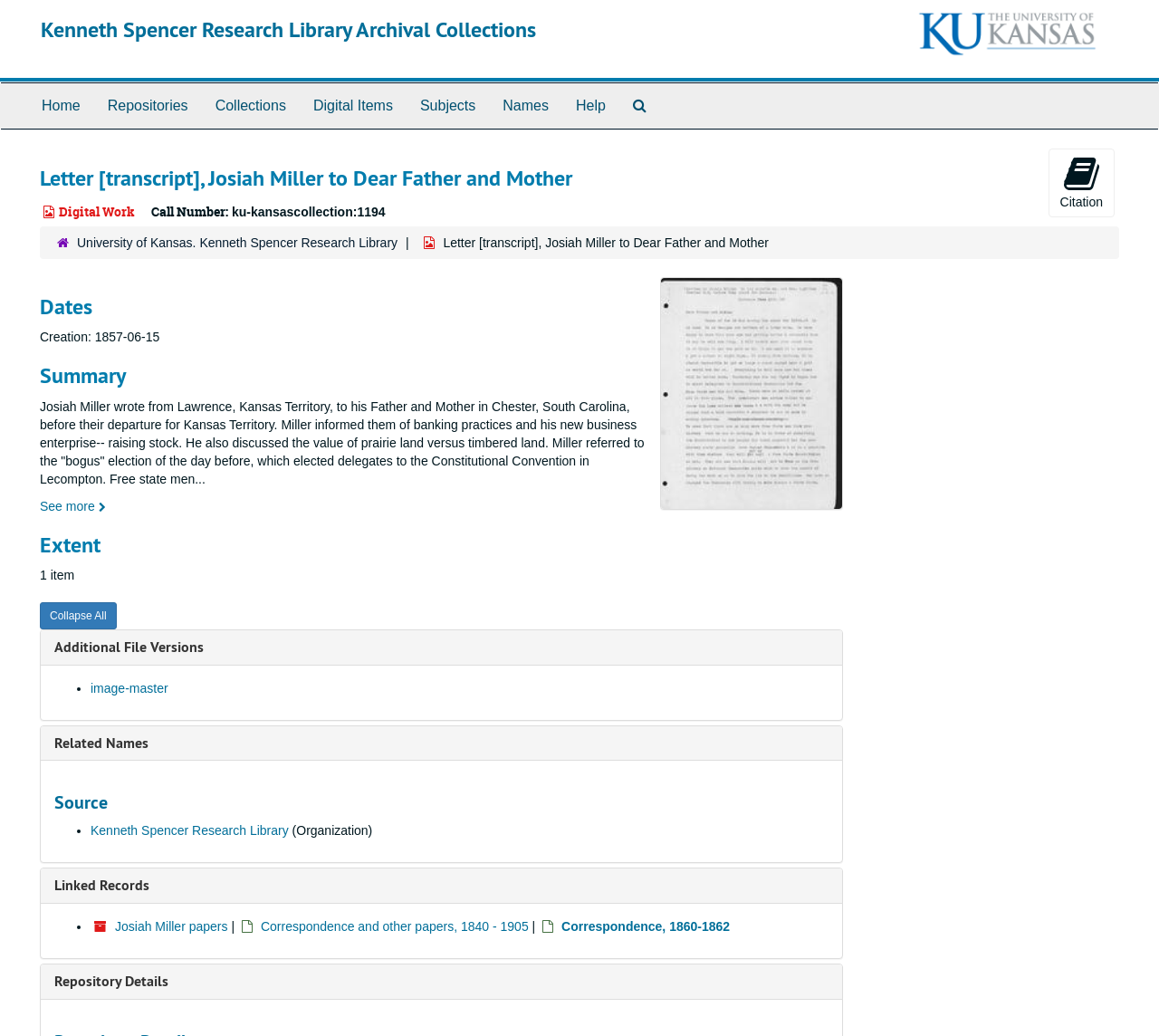Please determine the bounding box coordinates of the section I need to click to accomplish this instruction: "Cite this letter".

[0.904, 0.143, 0.962, 0.21]